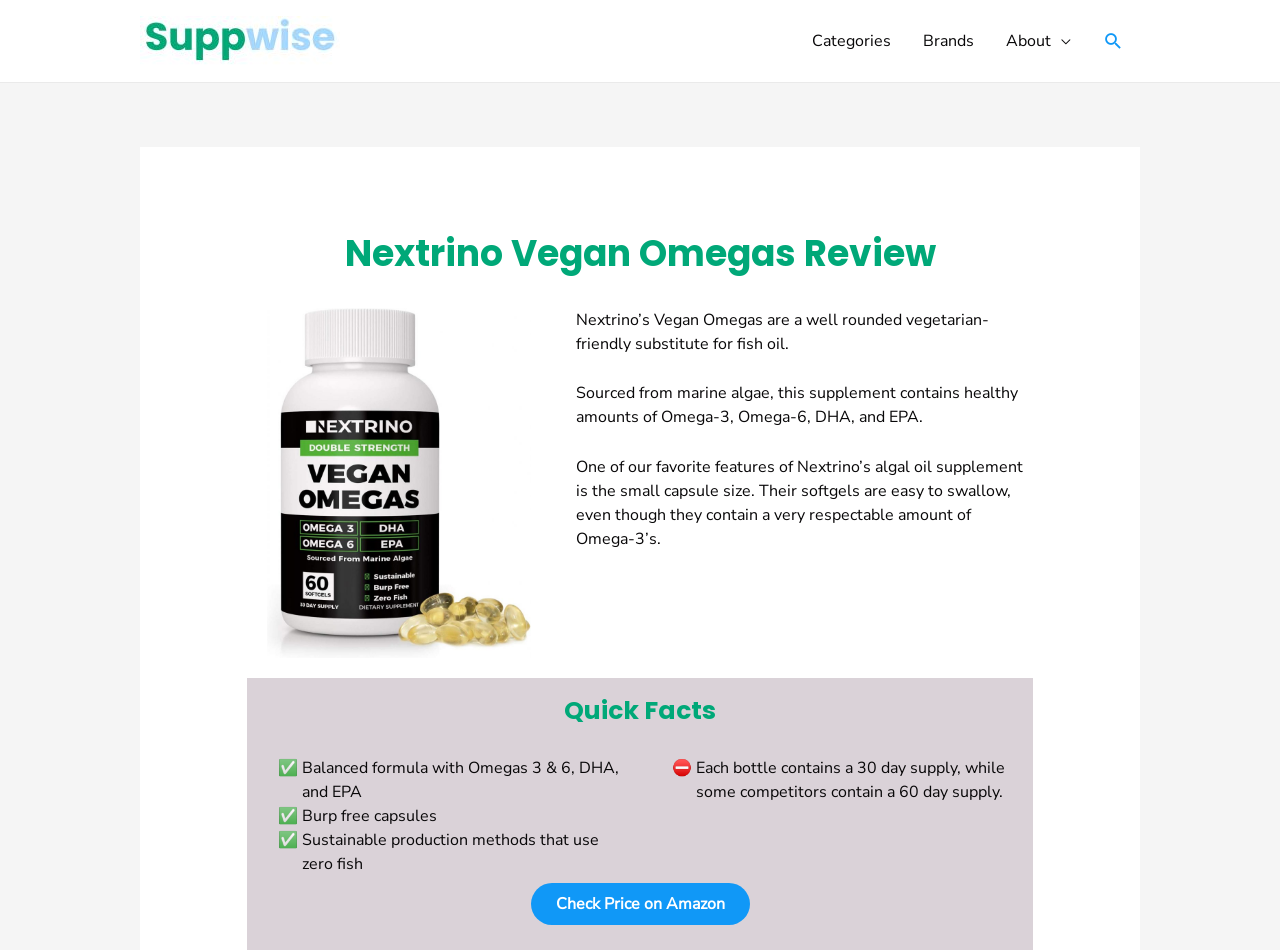Using the element description: "Check Price on Amazon", determine the bounding box coordinates for the specified UI element. The coordinates should be four float numbers between 0 and 1, [left, top, right, bottom].

[0.414, 0.929, 0.586, 0.973]